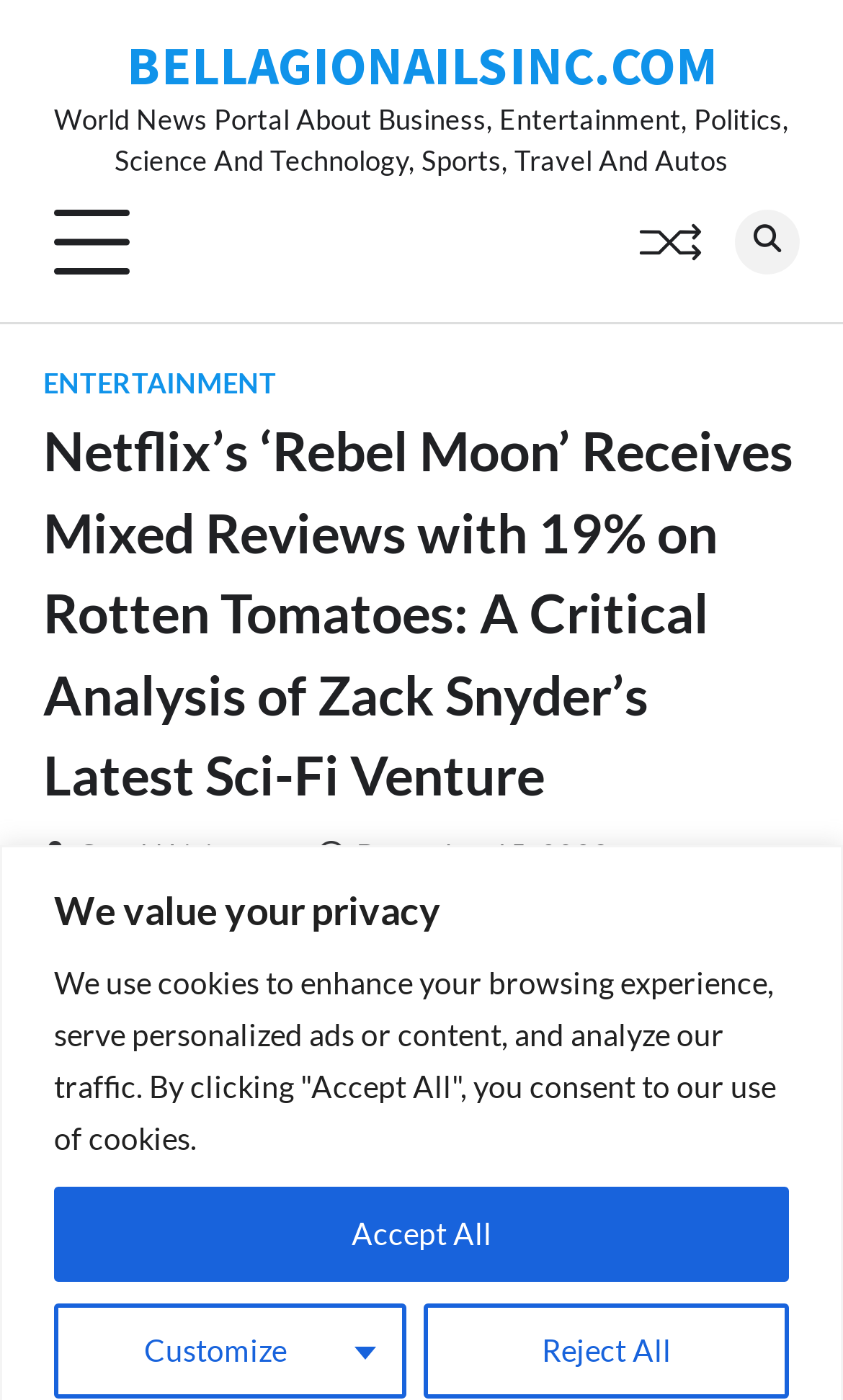Find the bounding box coordinates of the clickable area required to complete the following action: "Click the 'Customize' button".

[0.064, 0.93, 0.482, 0.998]